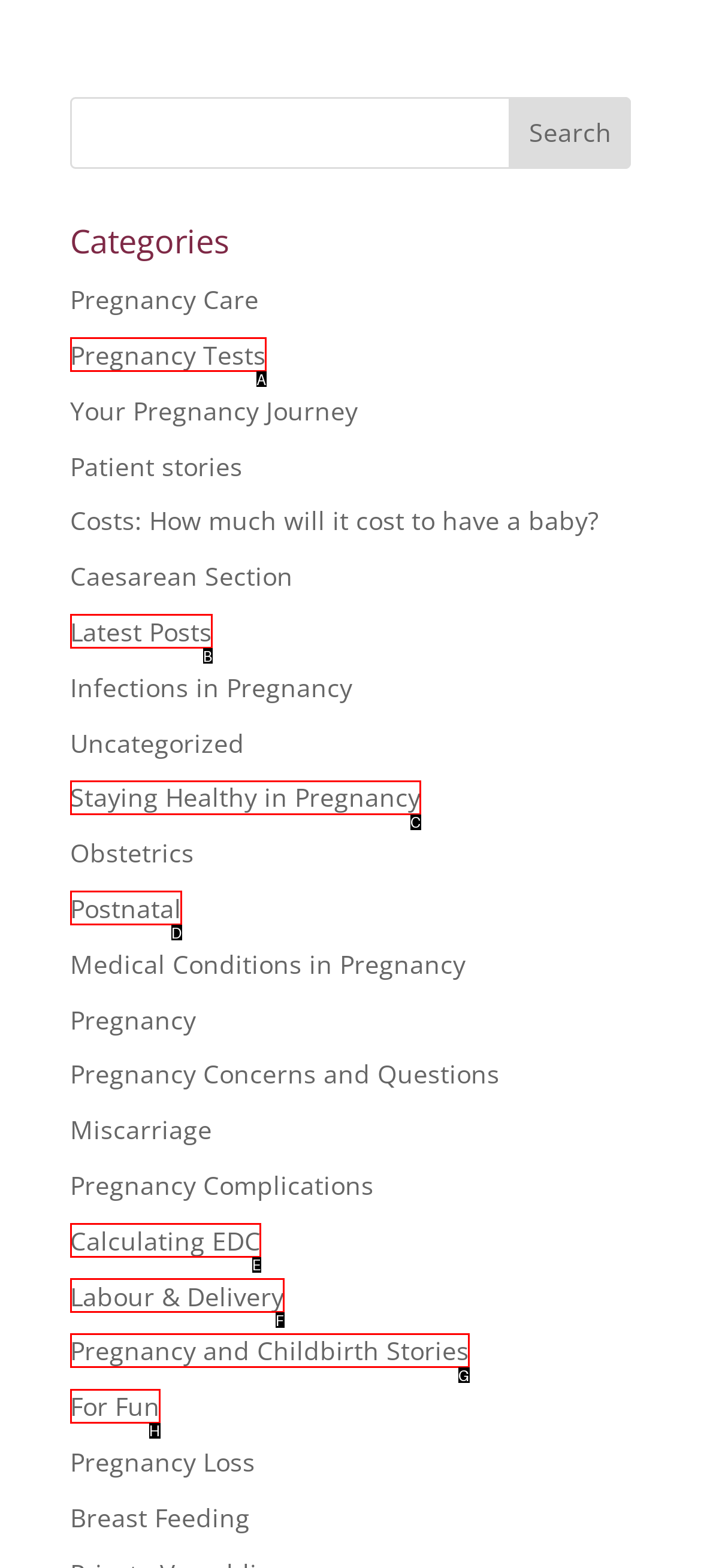Refer to the description: Latest Posts and choose the option that best fits. Provide the letter of that option directly from the options.

B